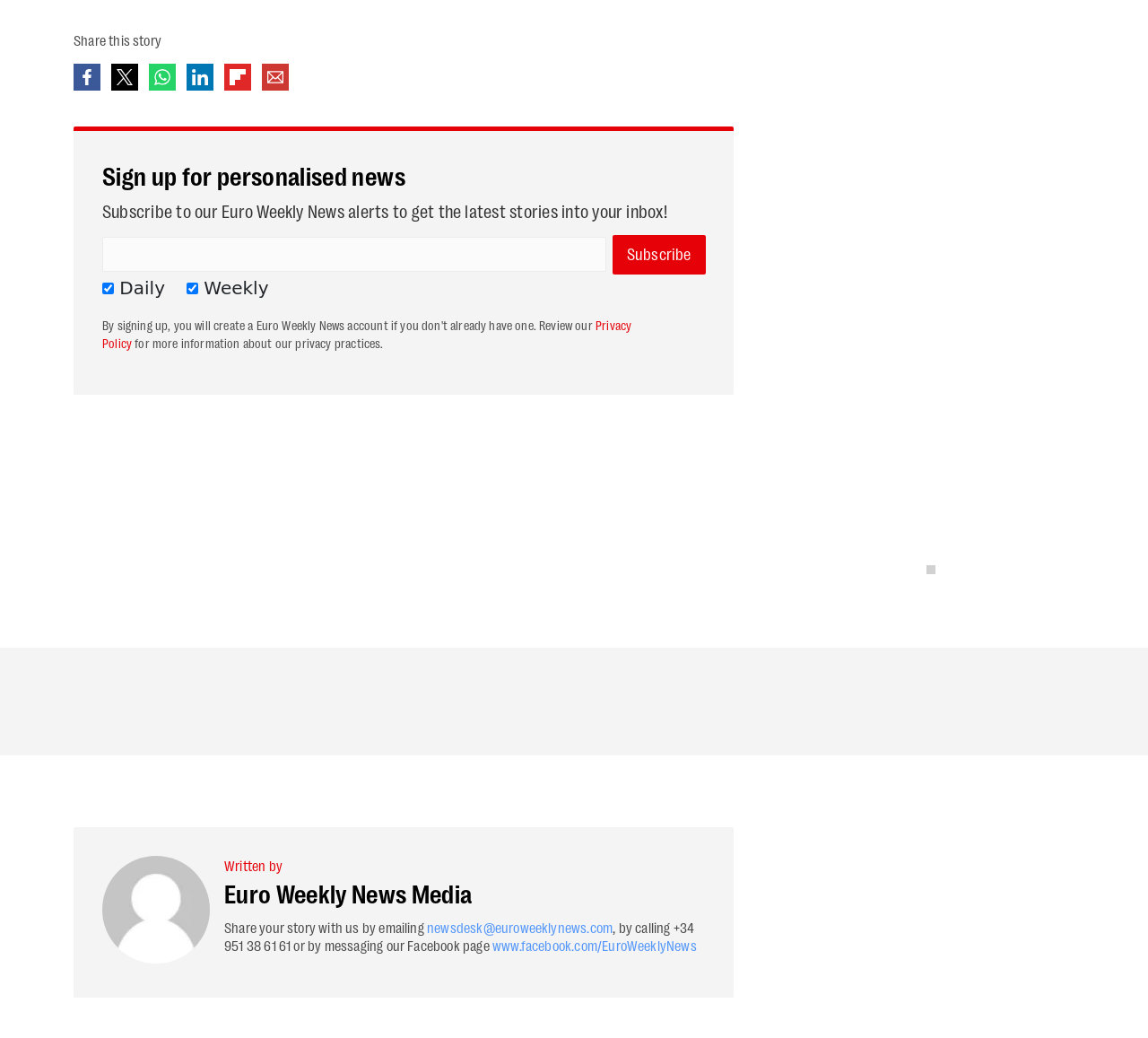What is the purpose of the textbox?
Please use the visual content to give a single word or phrase answer.

Entering email address